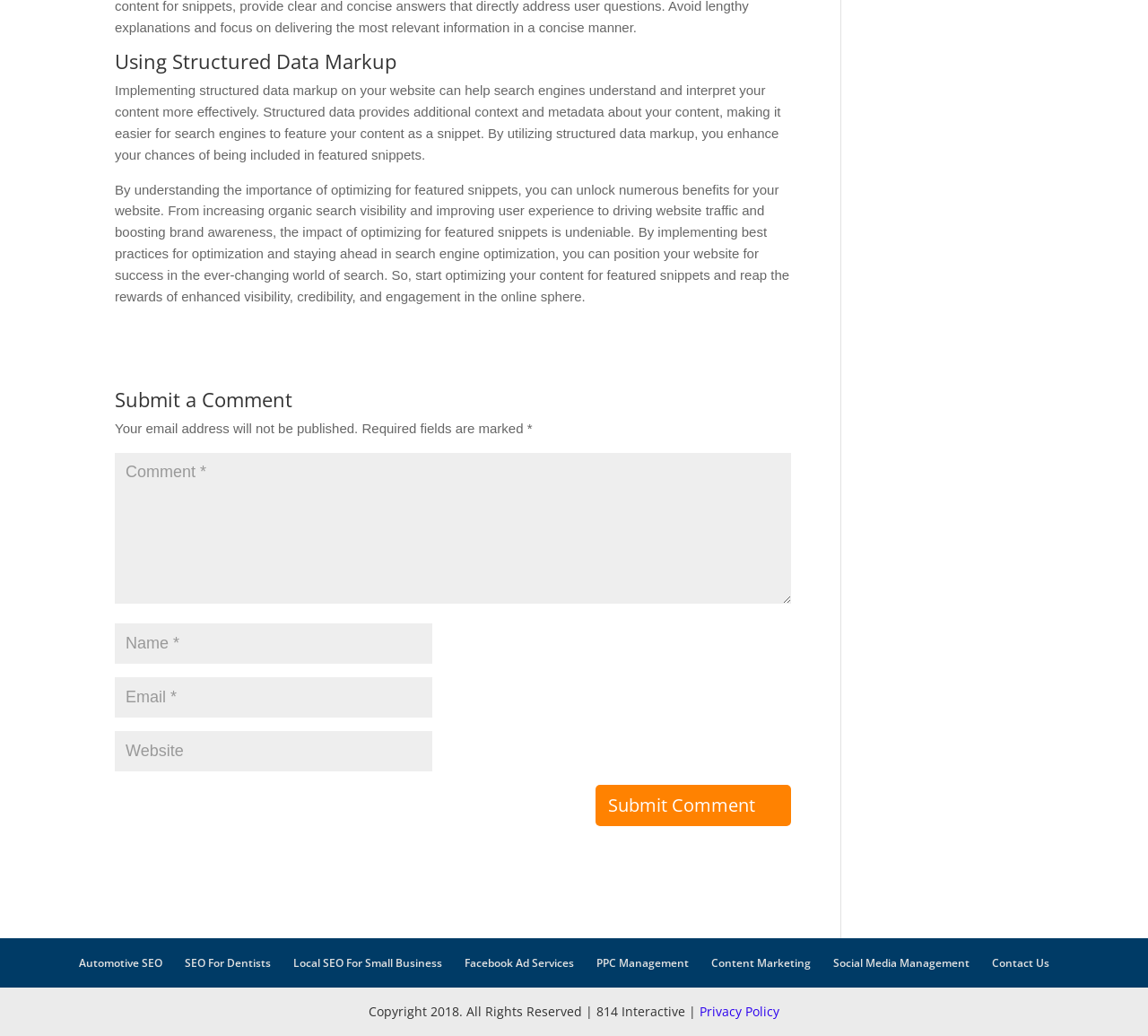Locate the bounding box coordinates of the element that needs to be clicked to carry out the instruction: "Type your email". The coordinates should be given as four float numbers ranging from 0 to 1, i.e., [left, top, right, bottom].

[0.1, 0.654, 0.377, 0.693]